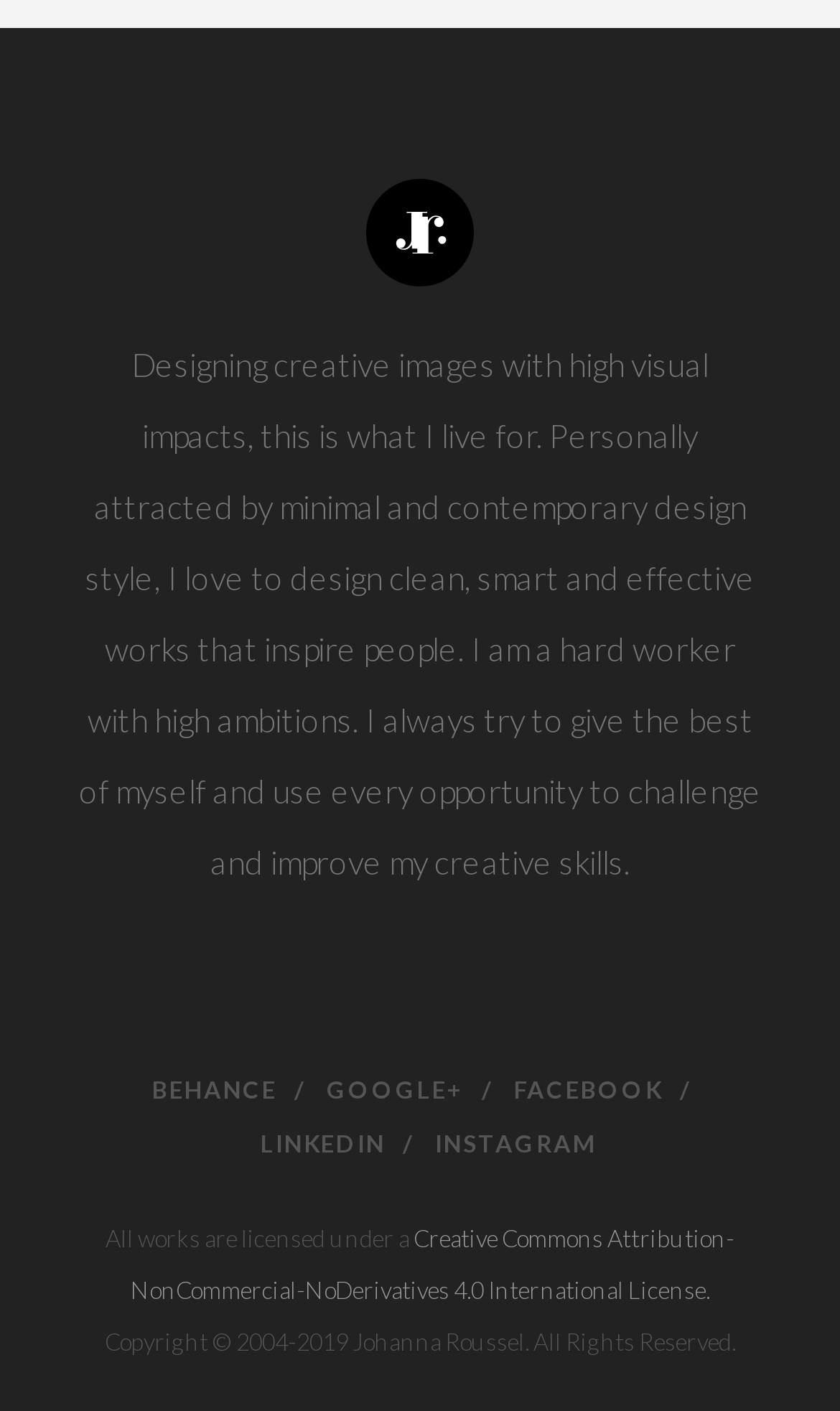Answer this question using a single word or a brief phrase:
What is the design style mentioned?

Minimal and contemporary